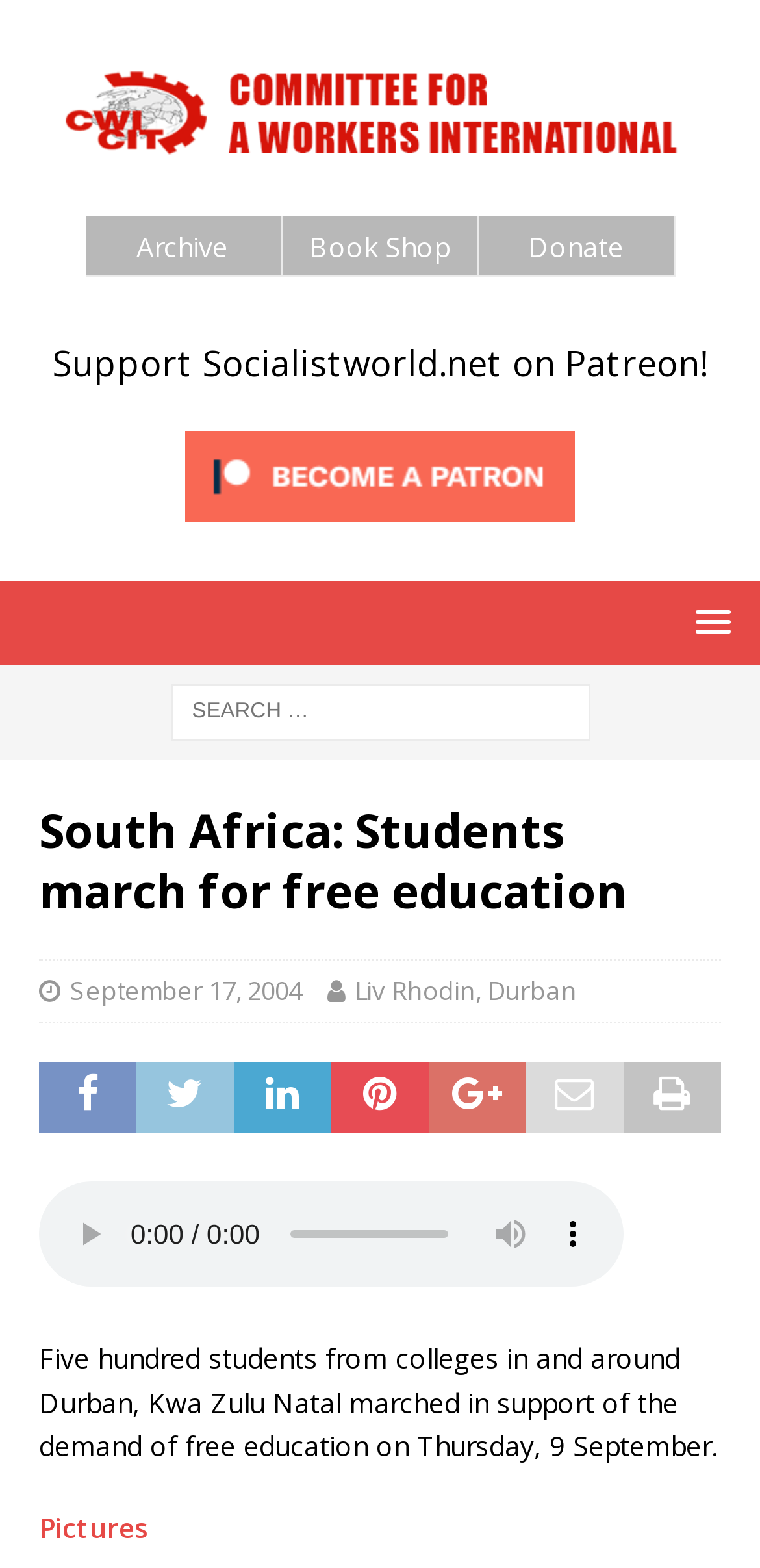Provide a comprehensive caption for the webpage.

The webpage appears to be an article about a student march in support of free education in South Africa. At the top, there is a link to the website's homepage, followed by a complementary section that contains a table with three grid cells, each containing a link to a different section of the website: Archive, Book Shop, and Donate.

Below this section, there is a static text encouraging readers to support the website on Patreon, accompanied by a link to become a patron and an image with the same message. To the right of this section, there is a link with a popup menu.

The main content of the webpage begins with a search bar at the top, followed by a header section that contains the title of the article, "South Africa: Students march for free education", and two links to the author and date of the article. Below this, there is a section with audio controls, including a play button, a time scrubber, a mute button, and a button to show more media controls.

The main article text is located below the audio controls, describing the student march that took place on Thursday, 9 September. The text is followed by a link to "Pictures", likely leading to a gallery of images related to the event.